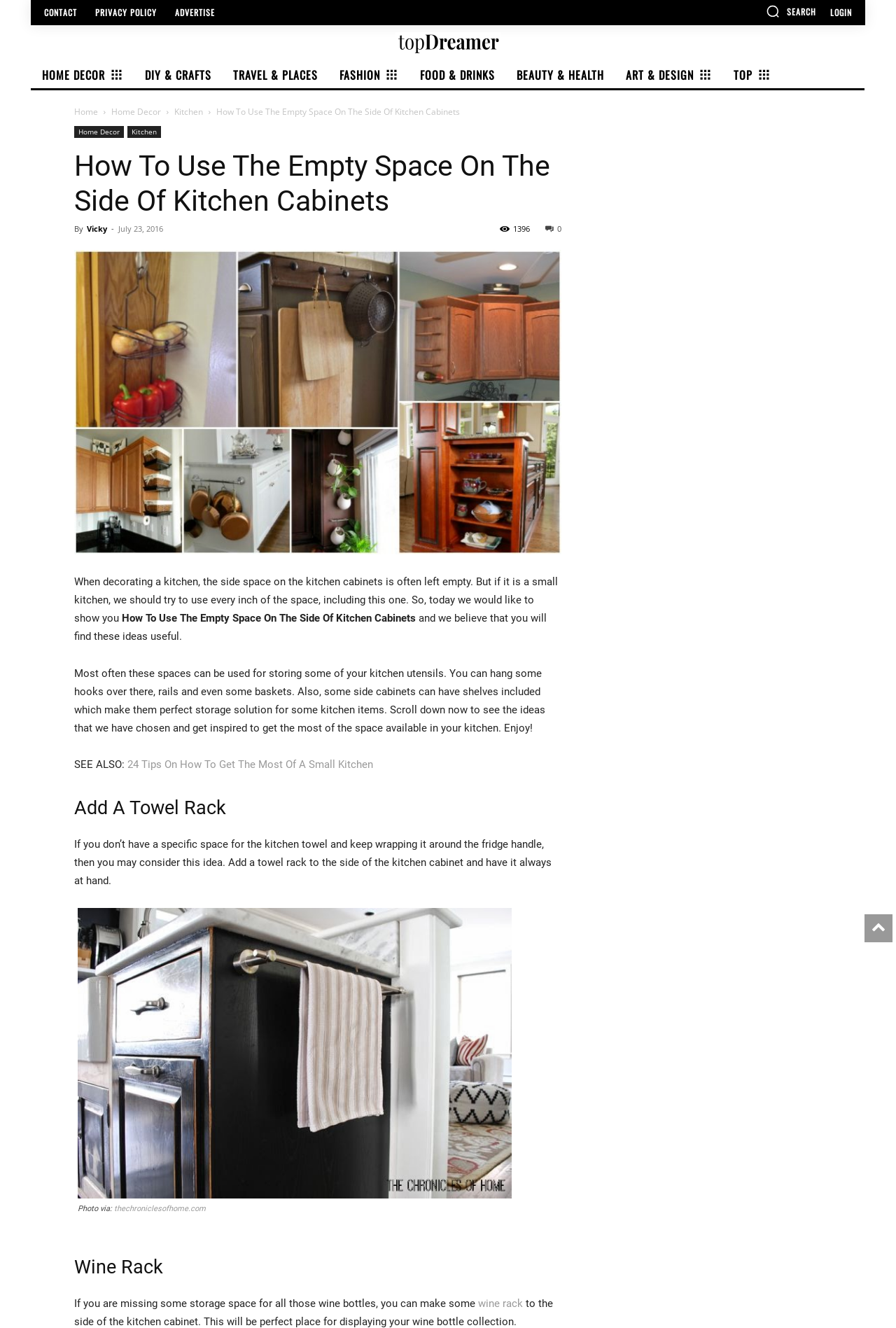Describe all the visual and textual components of the webpage comprehensively.

This webpage is about using the empty space on the side of kitchen cabinets. At the top, there are several links to other sections of the website, including "CONTACT", "PRIVACY POLICY", "ADVERTISE", and "LOGIN". On the top right, there is a search button with a magnifying glass icon. Below the search button, there is a logo of the website.

The main content of the webpage is divided into several sections. The first section has a heading "How To Use The Empty Space On The Side Of Kitchen Cabinets" and a brief introduction to the topic. Below the introduction, there is a link to the author's profile, "Vicky", and the date of publication, "July 23, 2016".

The main content is divided into several ideas for using the empty space on the side of kitchen cabinets. The first idea is to add a towel rack, which is explained in a short paragraph. Below the paragraph, there is a large image showing an example of a towel rack attached to a kitchen cabinet.

The second idea is to use the space for a wine rack, which is also explained in a short paragraph. There are no images for this idea.

Throughout the webpage, there are several links to other related articles, including "24 Tips On How To Get The Most Of A Small Kitchen" and "Home Decor" and "Kitchen" categories. At the bottom of the webpage, there is a section with a heading "SEE ALSO:" that links to other related articles.

There are several images throughout the webpage, including a logo, icons for the search button and social media links, and images illustrating the ideas for using the empty space on the side of kitchen cabinets.